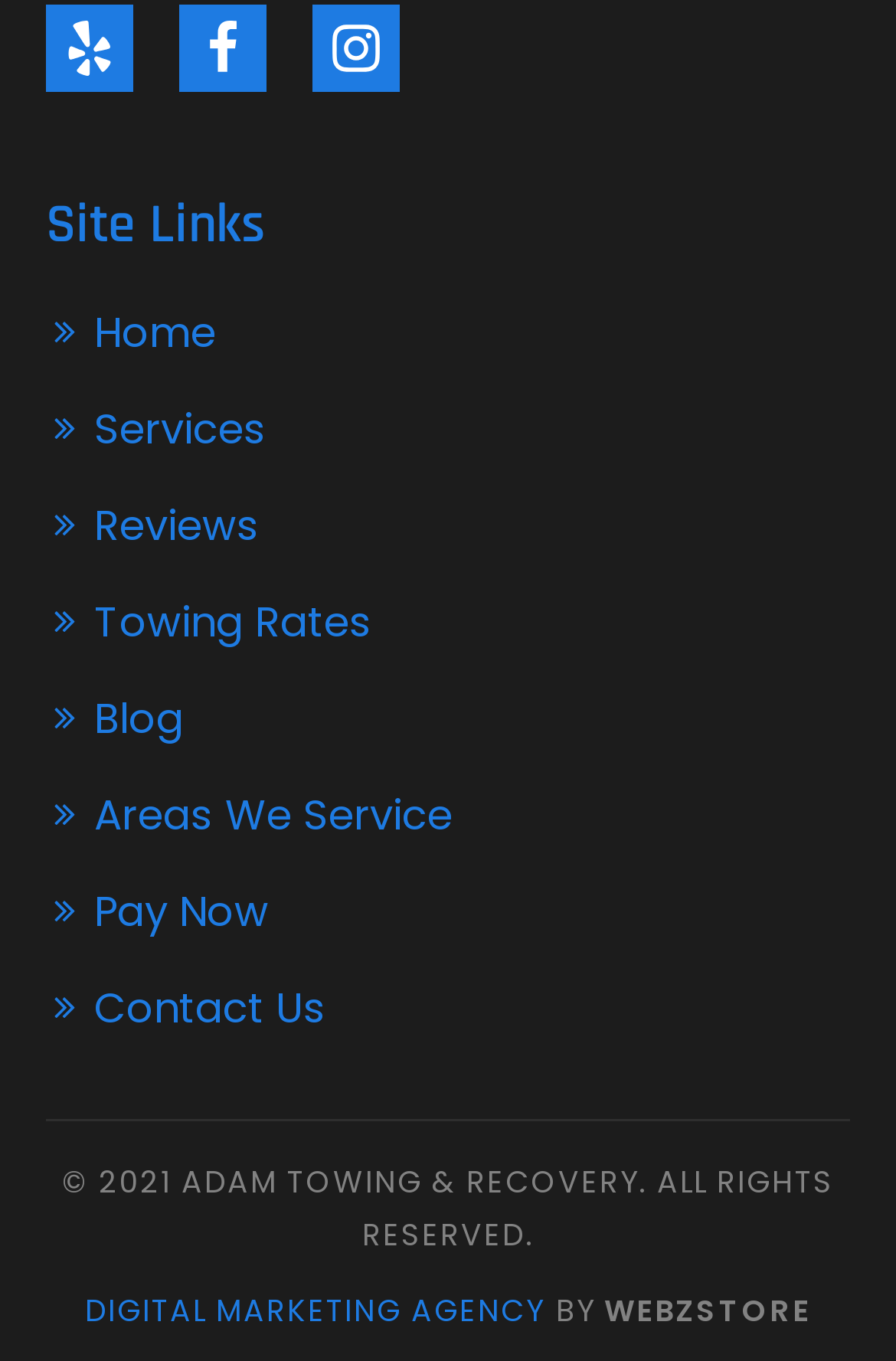Use the information in the screenshot to answer the question comprehensively: How many social media links are there?

I counted the social media links at the top of the webpage and found three links: Yelp, Facebook, and Instagram.